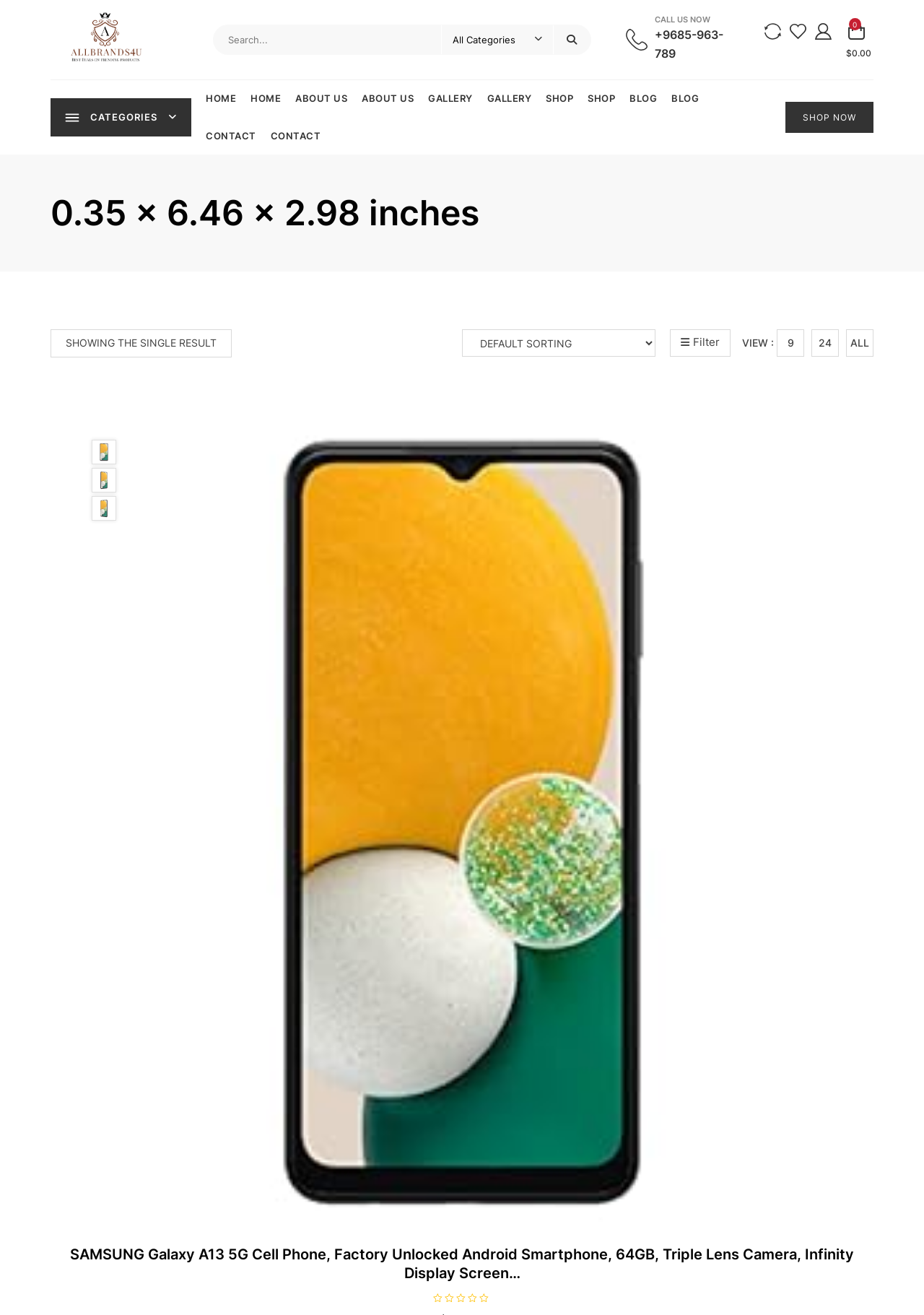Determine the bounding box coordinates of the region I should click to achieve the following instruction: "Browse the shop". Ensure the bounding box coordinates are four float numbers between 0 and 1, i.e., [left, top, right, bottom].

[0.591, 0.061, 0.62, 0.089]